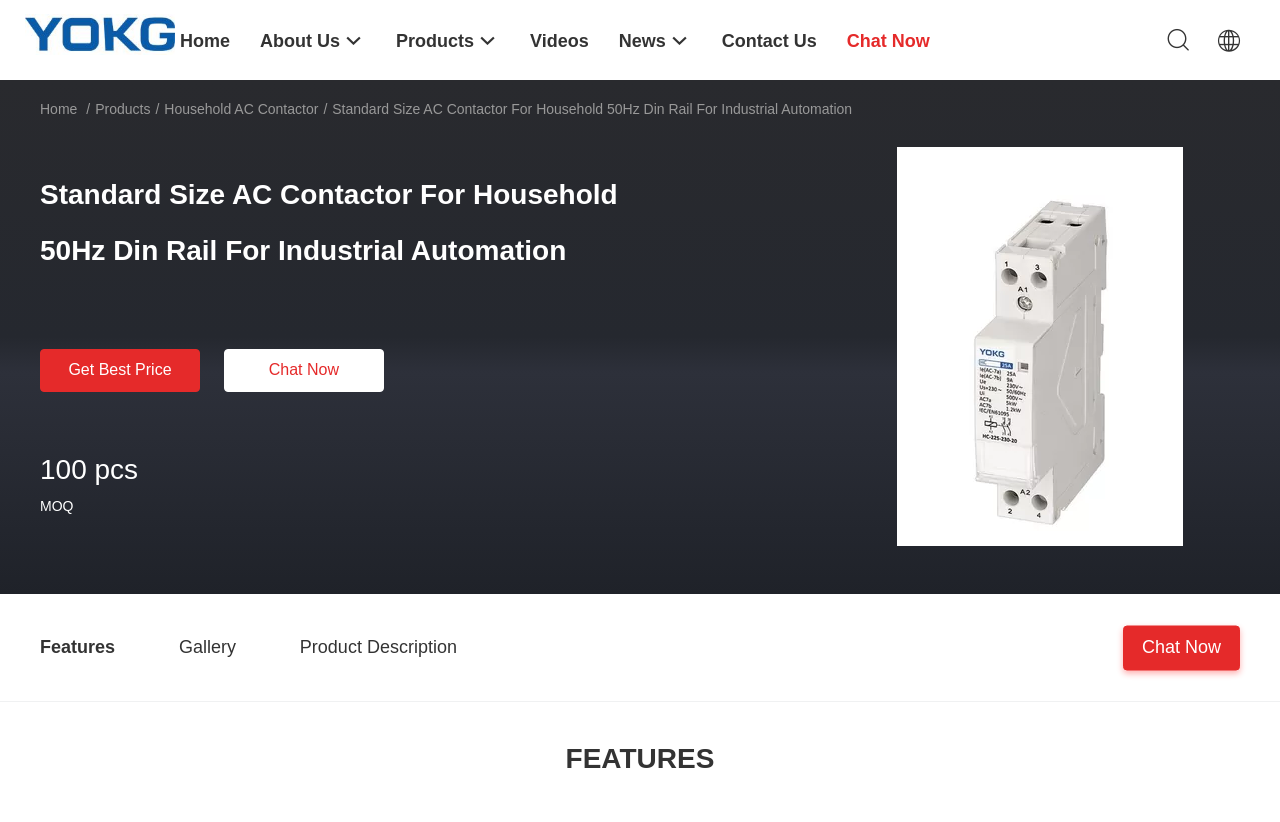What is the product name?
Please give a detailed answer to the question using the information shown in the image.

I found the product name by looking at the main heading of the webpage, which is 'Standard Size AC Contactor For Household 50Hz Din Rail For Industrial Automation'. This heading is also repeated as a link and an image on the webpage.